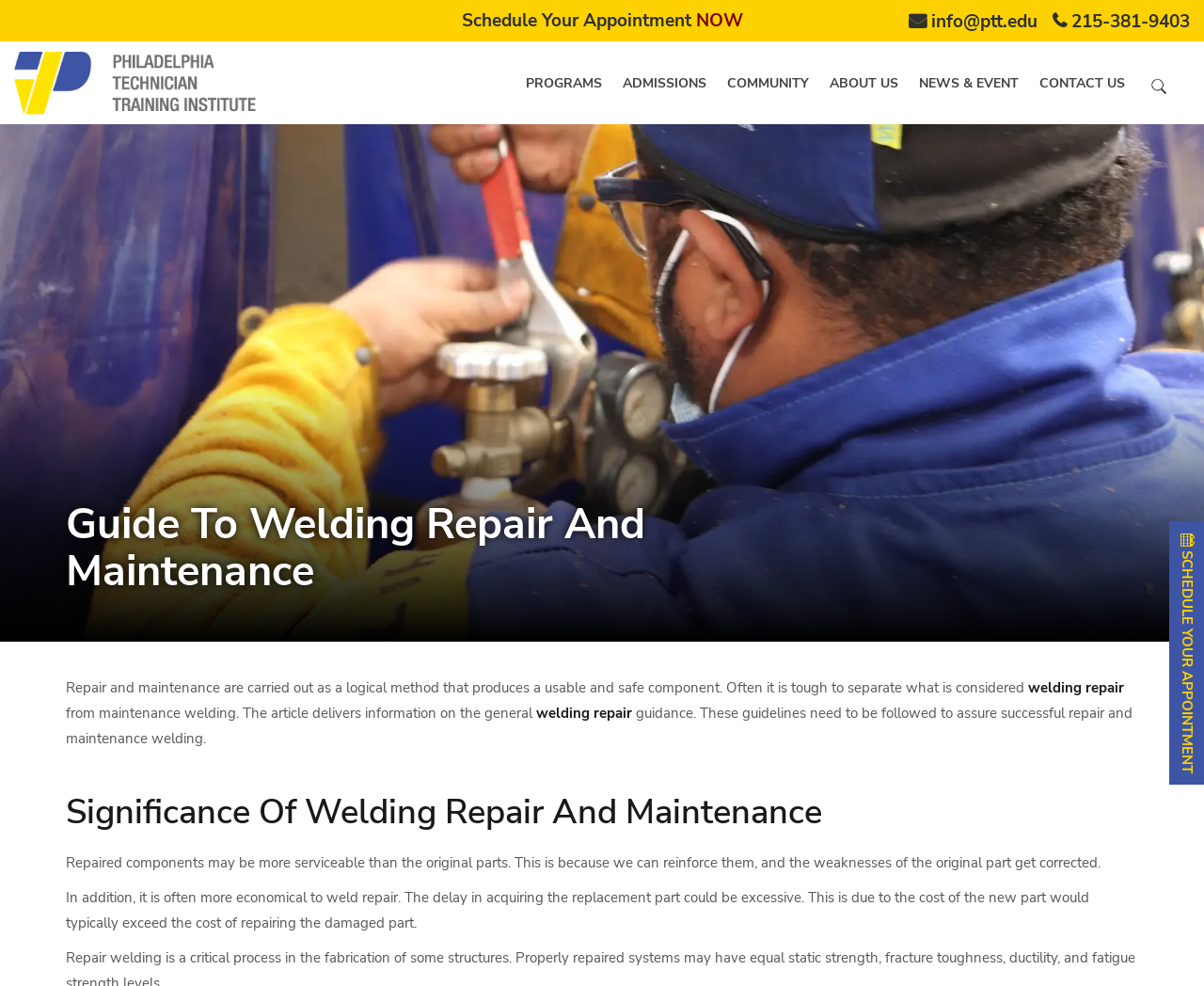Respond with a single word or phrase for the following question: 
What can be reinforced in welding repair?

The original part